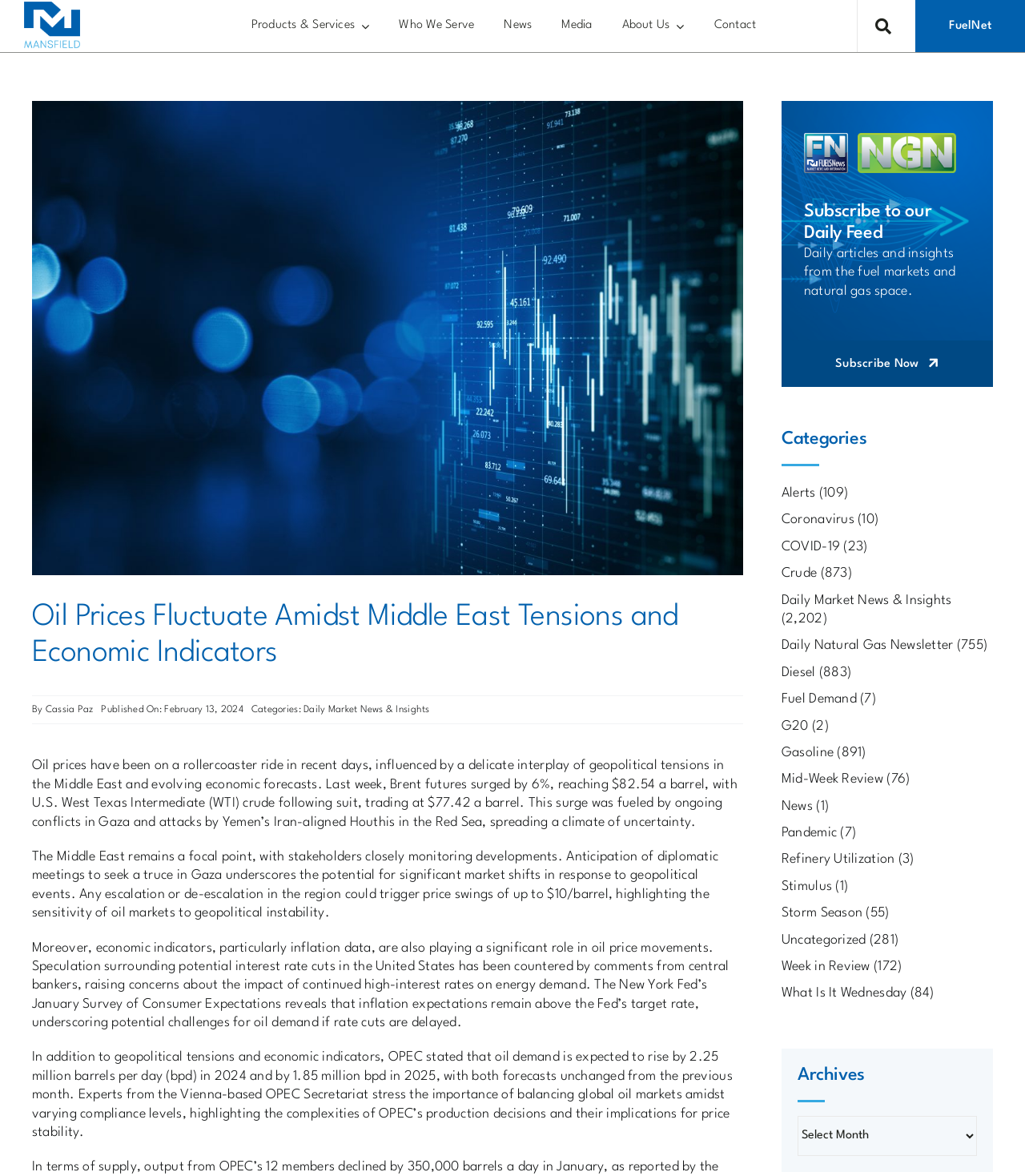Please determine the bounding box coordinates of the element to click on in order to accomplish the following task: "Subscribe to the daily feed". Ensure the coordinates are four float numbers ranging from 0 to 1, i.e., [left, top, right, bottom].

[0.762, 0.29, 0.969, 0.329]